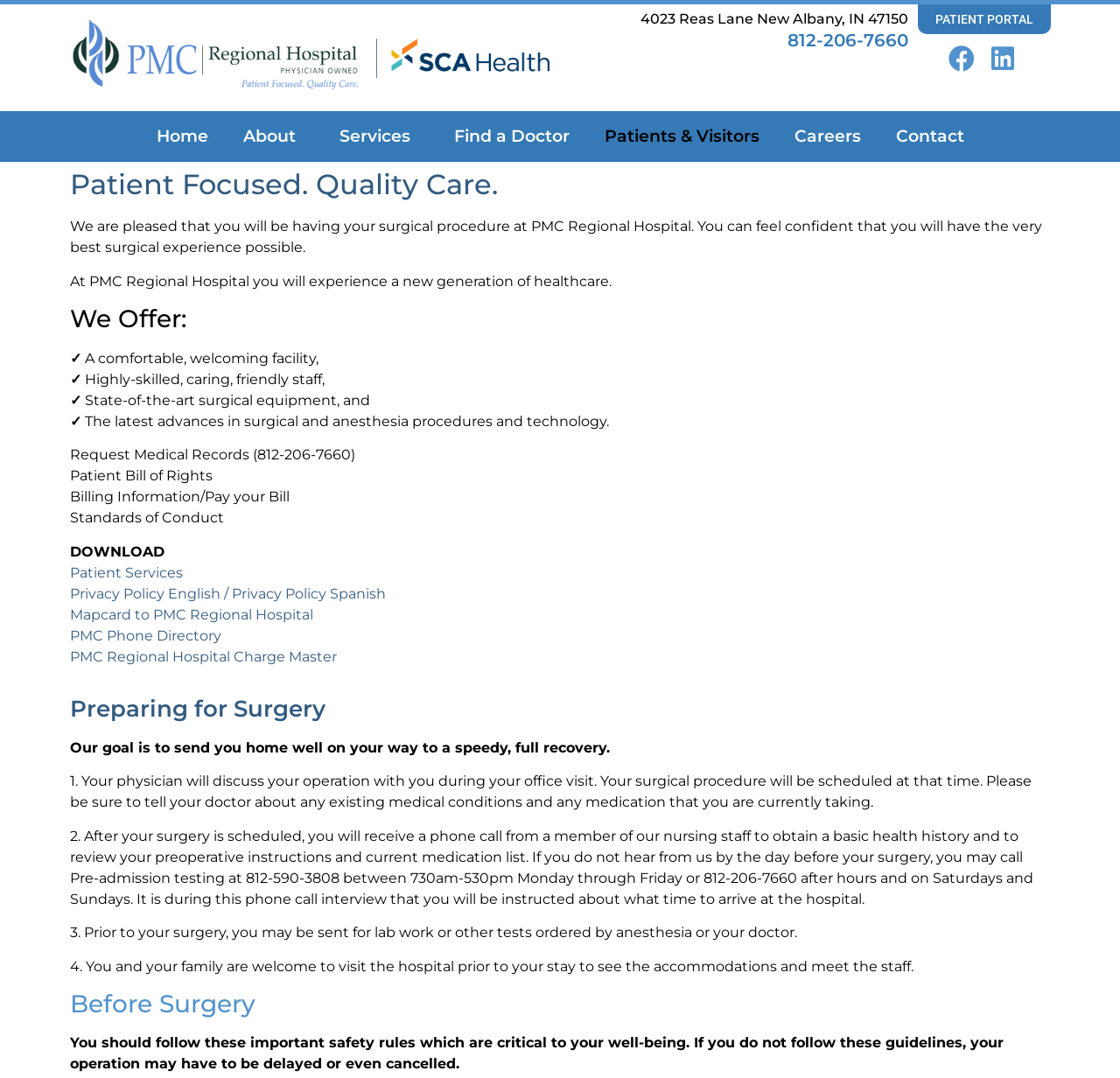Kindly determine the bounding box coordinates for the clickable area to achieve the given instruction: "Find a Doctor".

[0.389, 0.108, 0.524, 0.146]